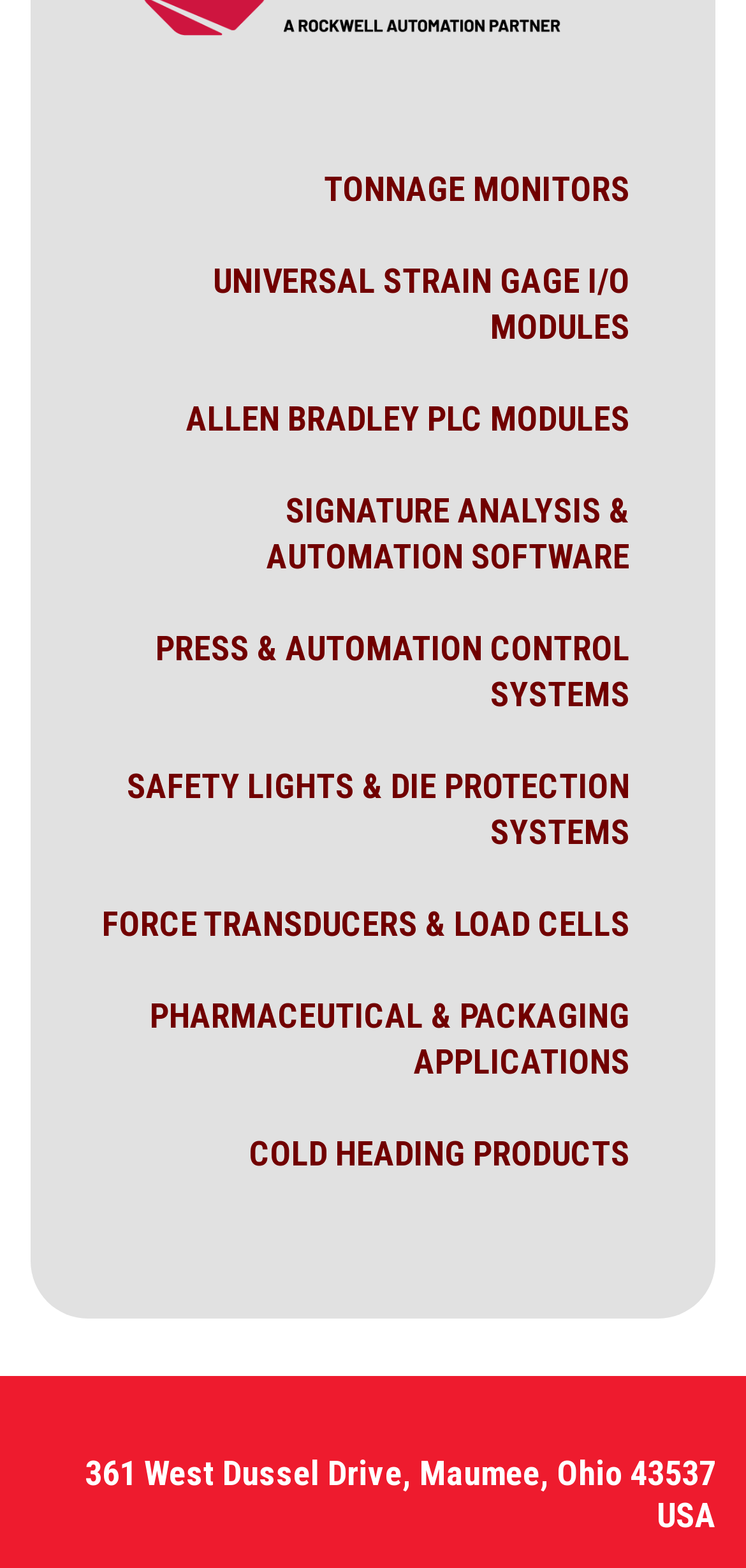What type of safety products does the company offer?
Provide a detailed answer to the question, using the image to inform your response.

I found this by looking at the link element that mentions 'Safety Lights & Die Protection Systems', indicating that the company offers safety products in this area.